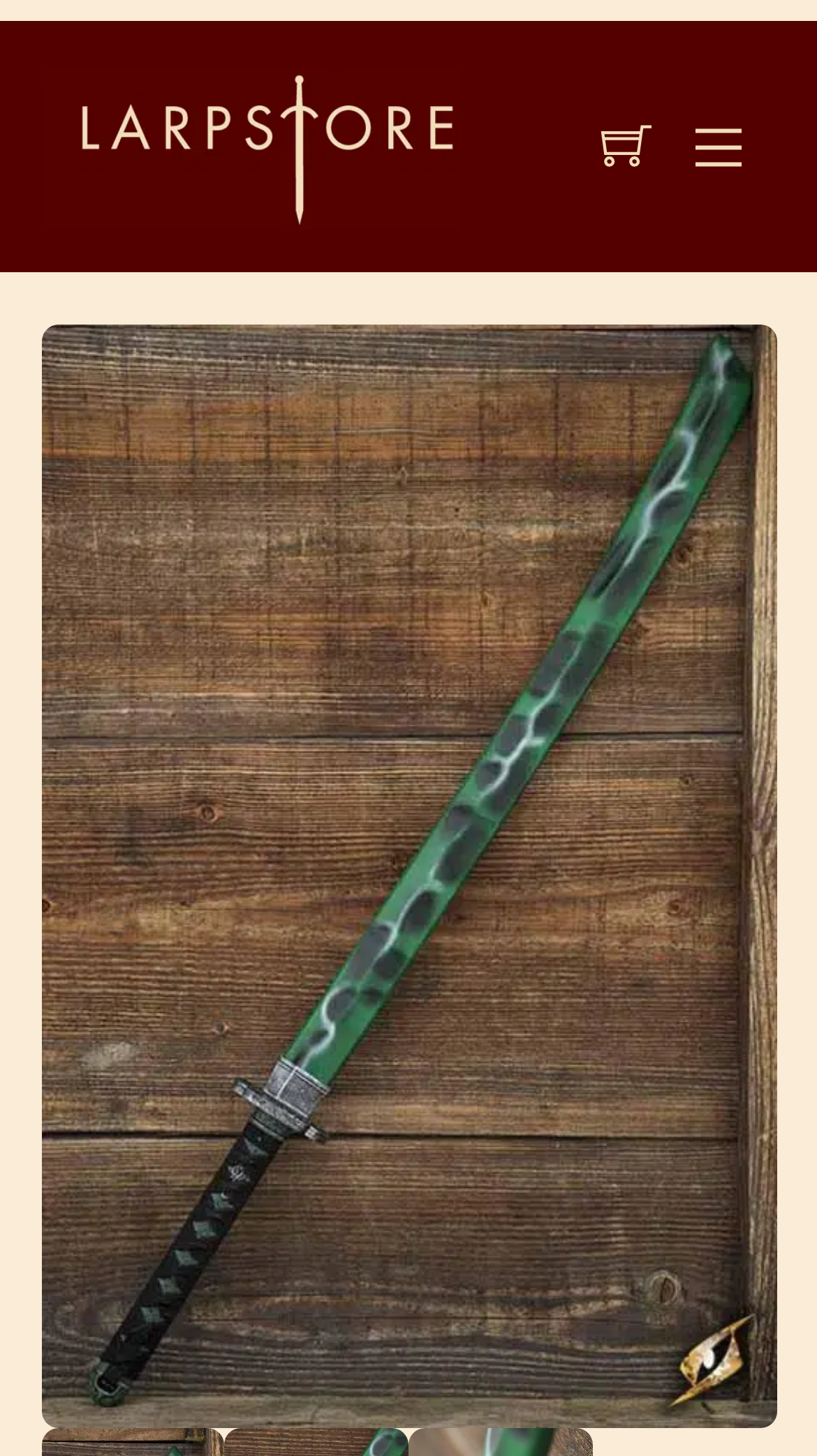Identify the headline of the webpage and generate its text content.

Viridian Katana – Green – 100 cm